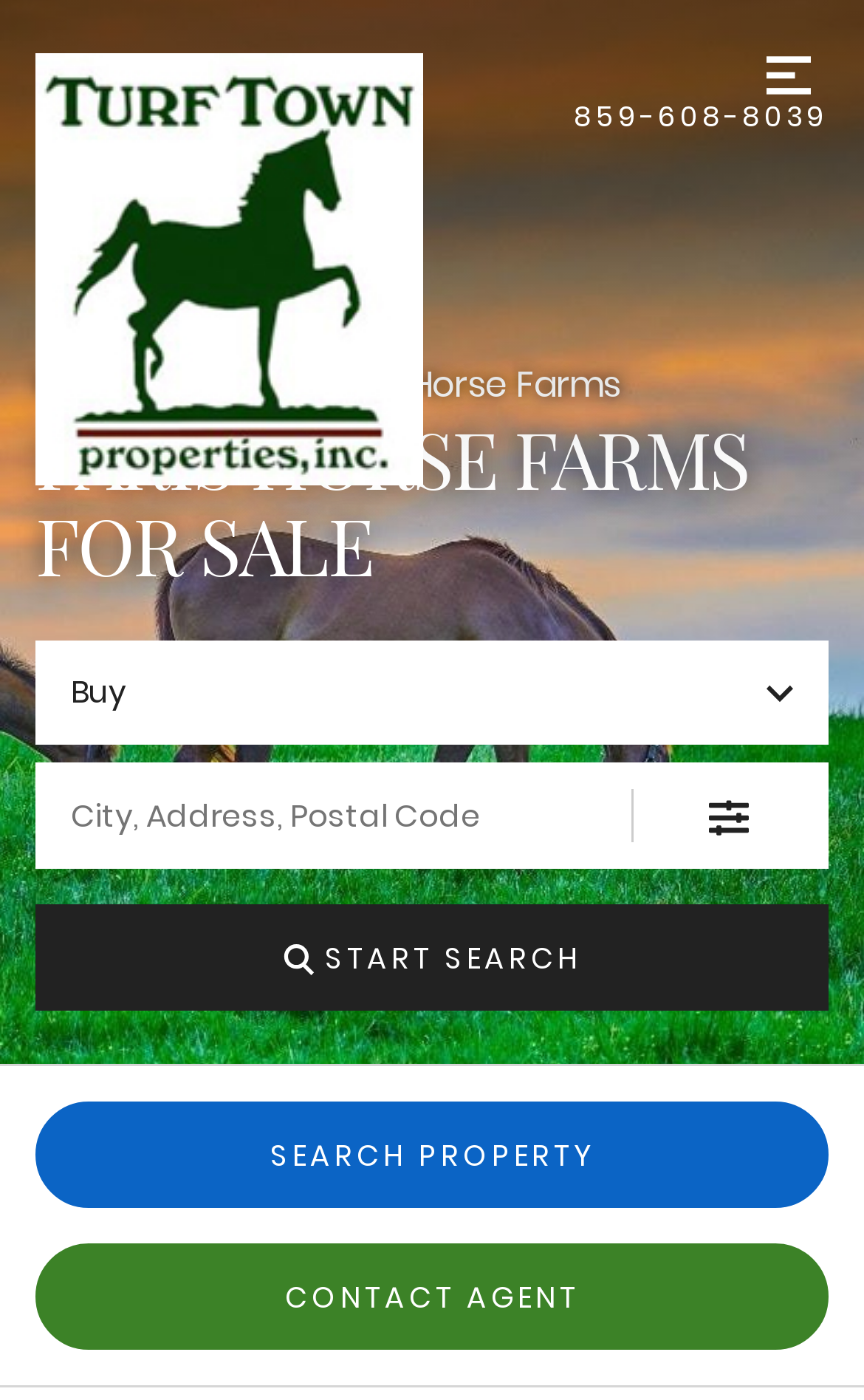What is the purpose of the 'Start Search' button?
Examine the screenshot and reply with a single word or phrase.

To start searching properties